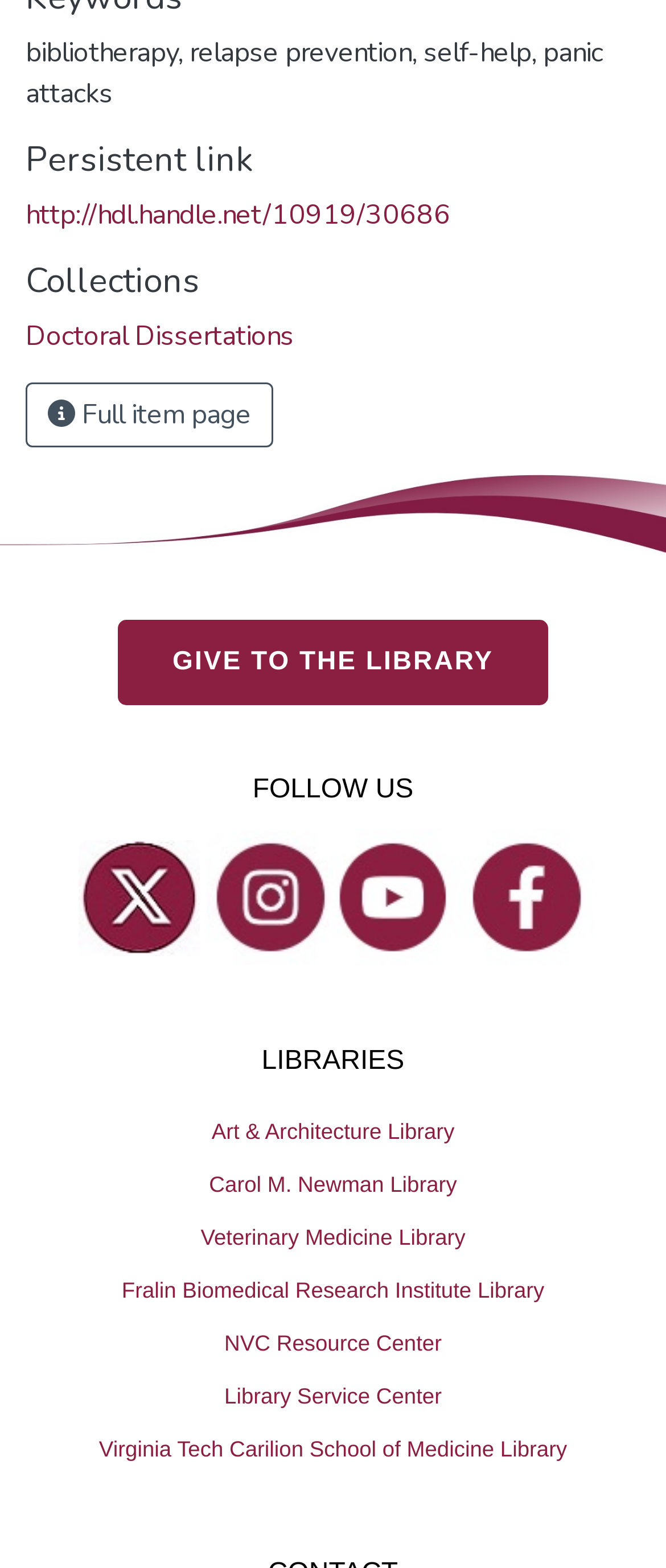Please determine the bounding box coordinates of the element to click in order to execute the following instruction: "Go to Art & Architecture Library". The coordinates should be four float numbers between 0 and 1, specified as [left, top, right, bottom].

[0.0, 0.705, 1.0, 0.739]